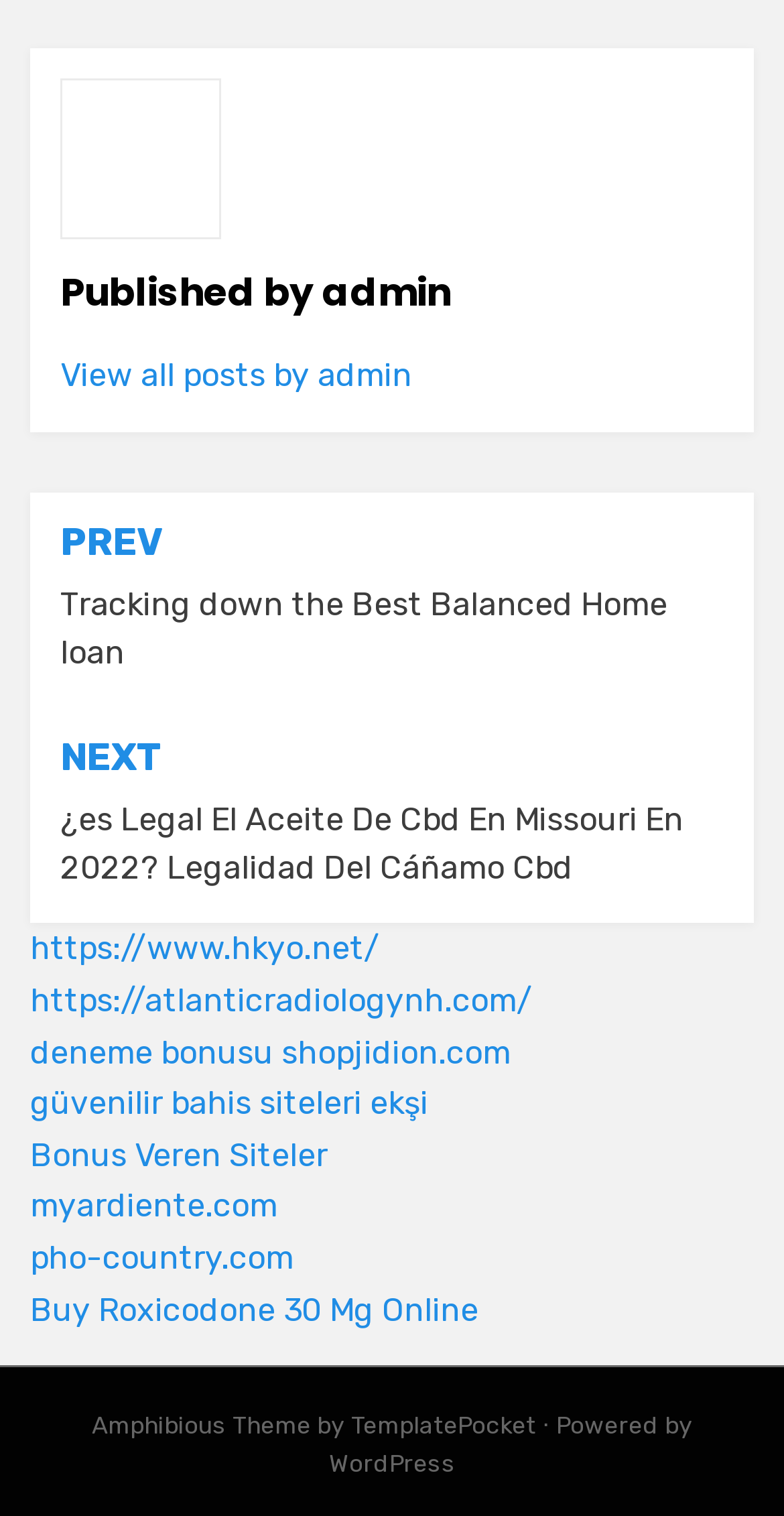What is the theme of the website?
Based on the content of the image, thoroughly explain and answer the question.

The answer can be found by looking at the StaticText element 'Amphibious Theme by' which indicates that the theme of the website is Amphibious Theme.